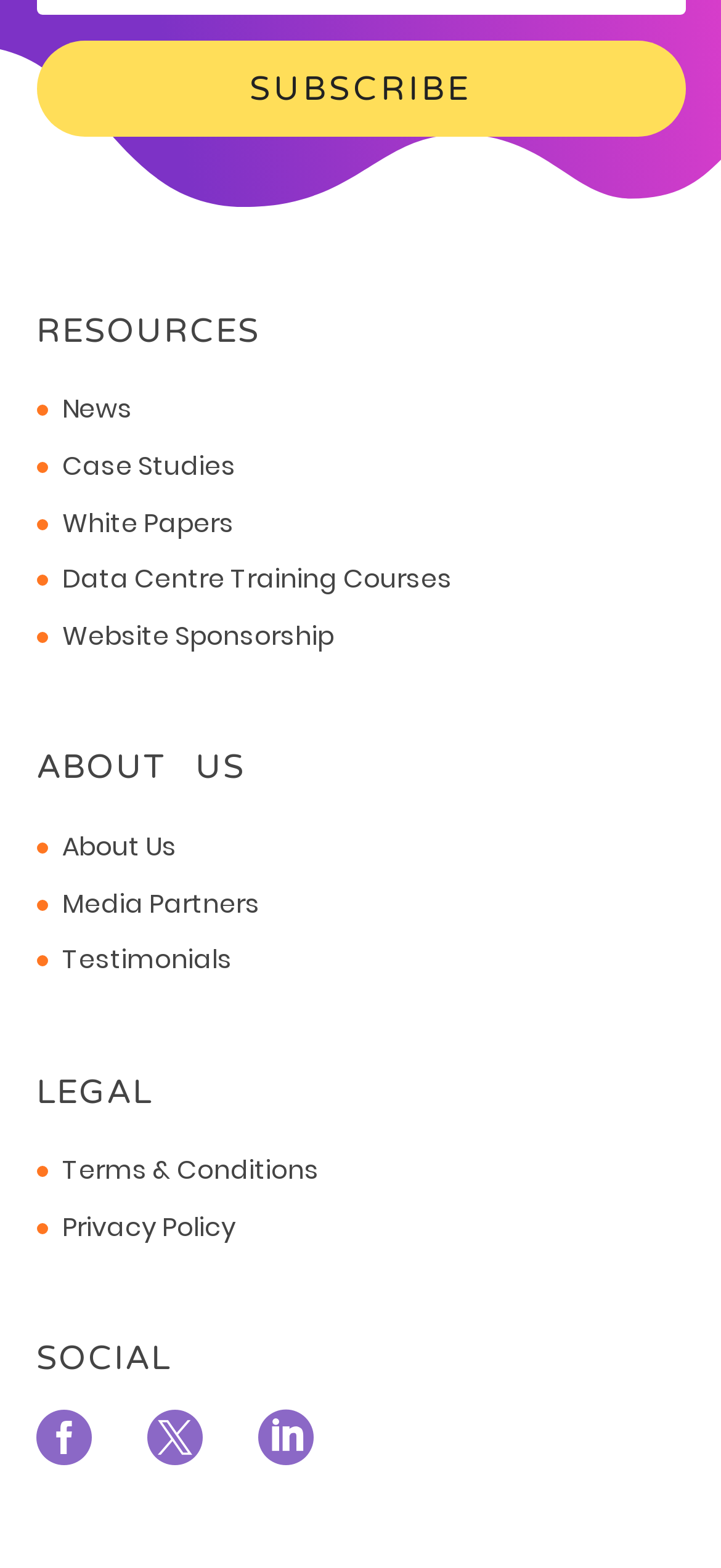What is the first link under LEGAL?
Please provide a detailed and comprehensive answer to the question.

I looked at the webpage and found the heading 'LEGAL' with two links underneath it. The first link is 'Terms & Conditions', which is the answer to this question.